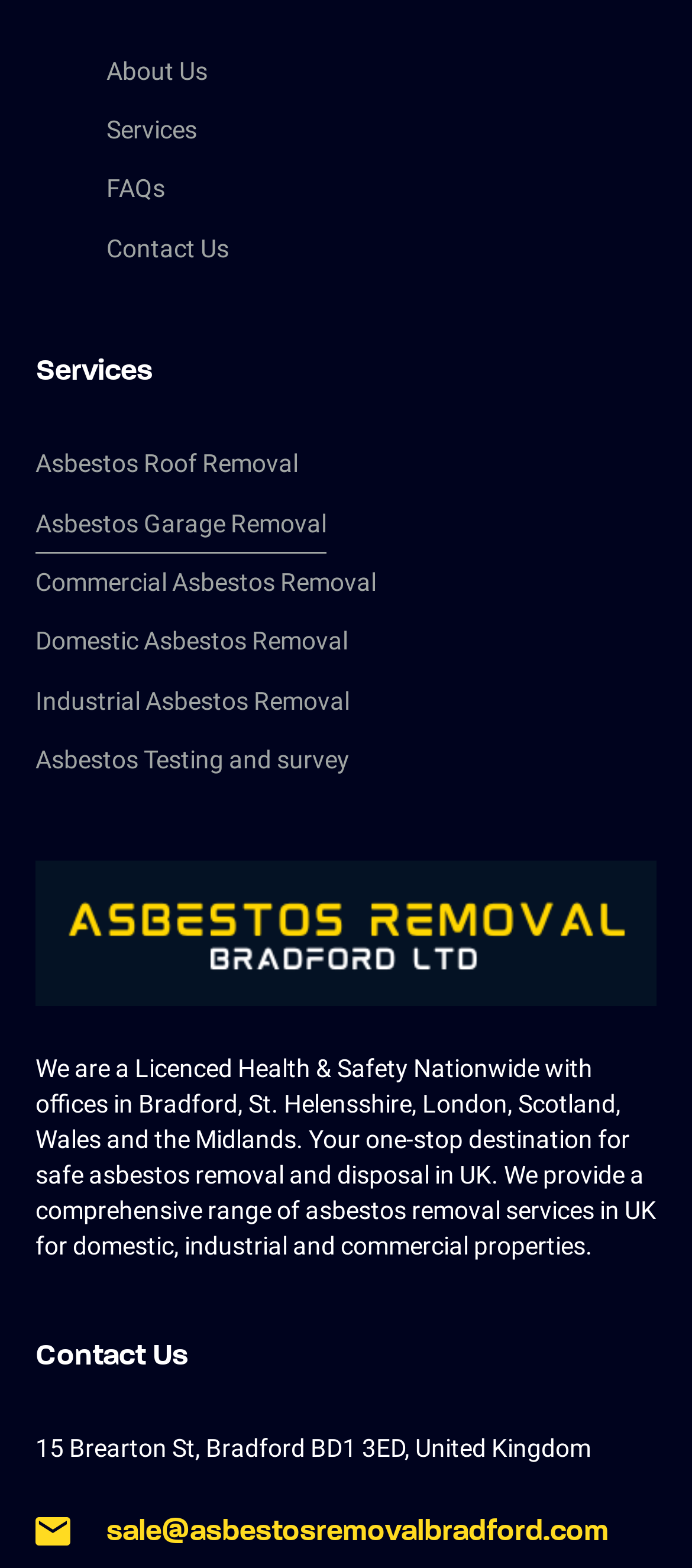How many offices does the company have?
Analyze the screenshot and provide a detailed answer to the question.

The company has offices in six locations, which are Bradford, St. Helensshire, London, Scotland, Wales, and the Midlands. This information is mentioned in the StaticText element with the text 'We are a Licenced Health & Safety Nationwide...'.